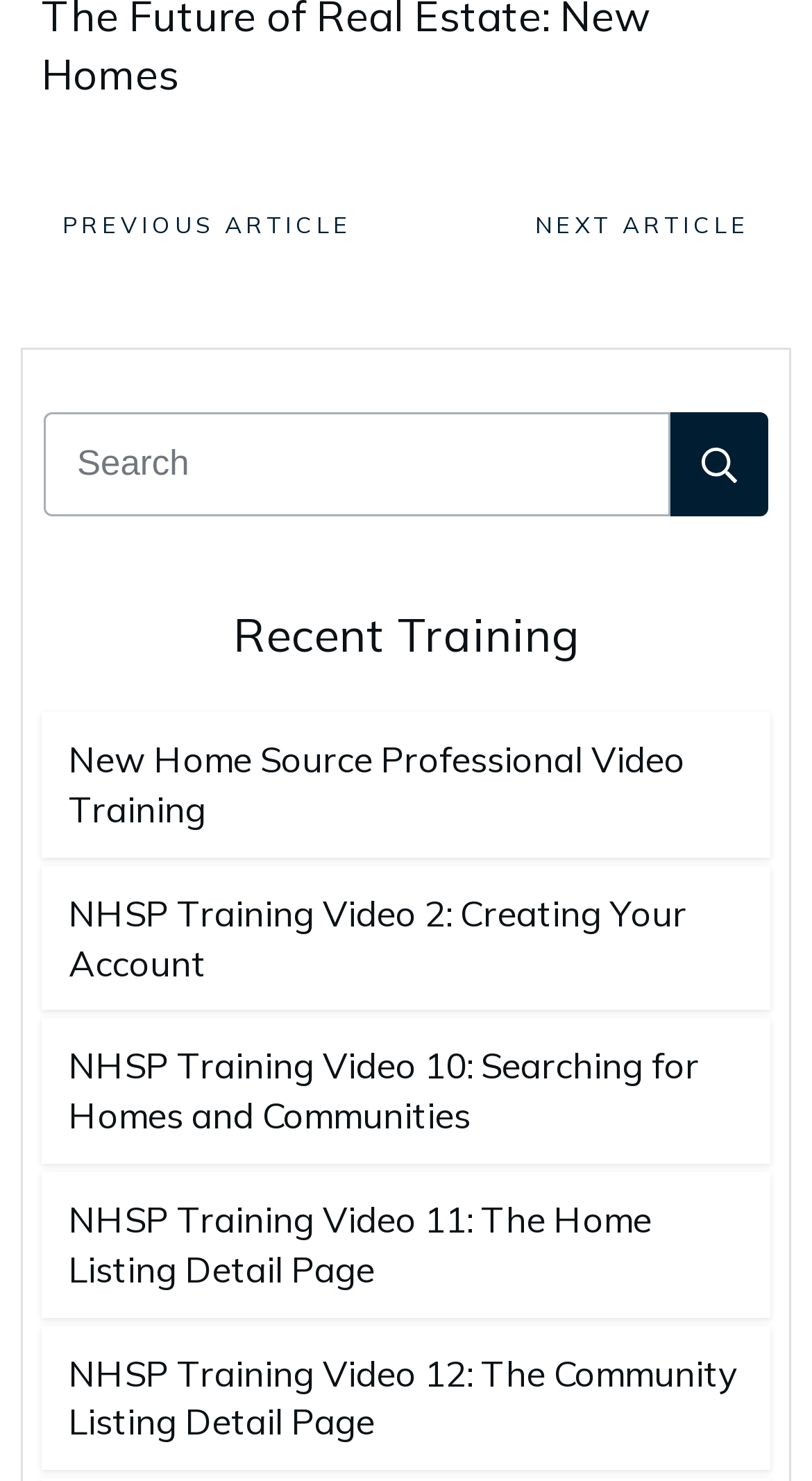Could you provide the bounding box coordinates for the portion of the screen to click to complete this instruction: "Check Accessibility"?

None